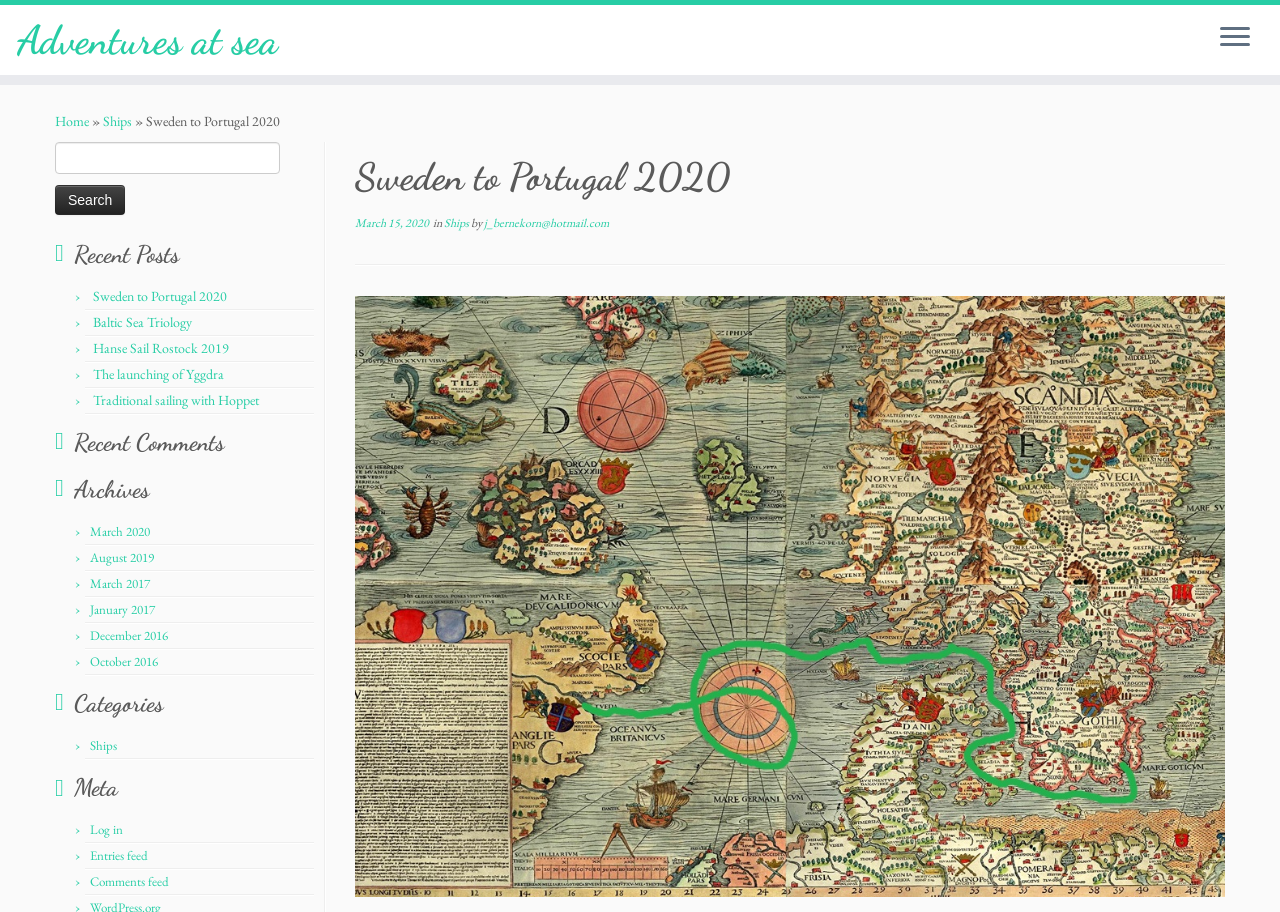Identify the bounding box coordinates for the region of the element that should be clicked to carry out the instruction: "View YouTube channel". The bounding box coordinates should be four float numbers between 0 and 1, i.e., [left, top, right, bottom].

None